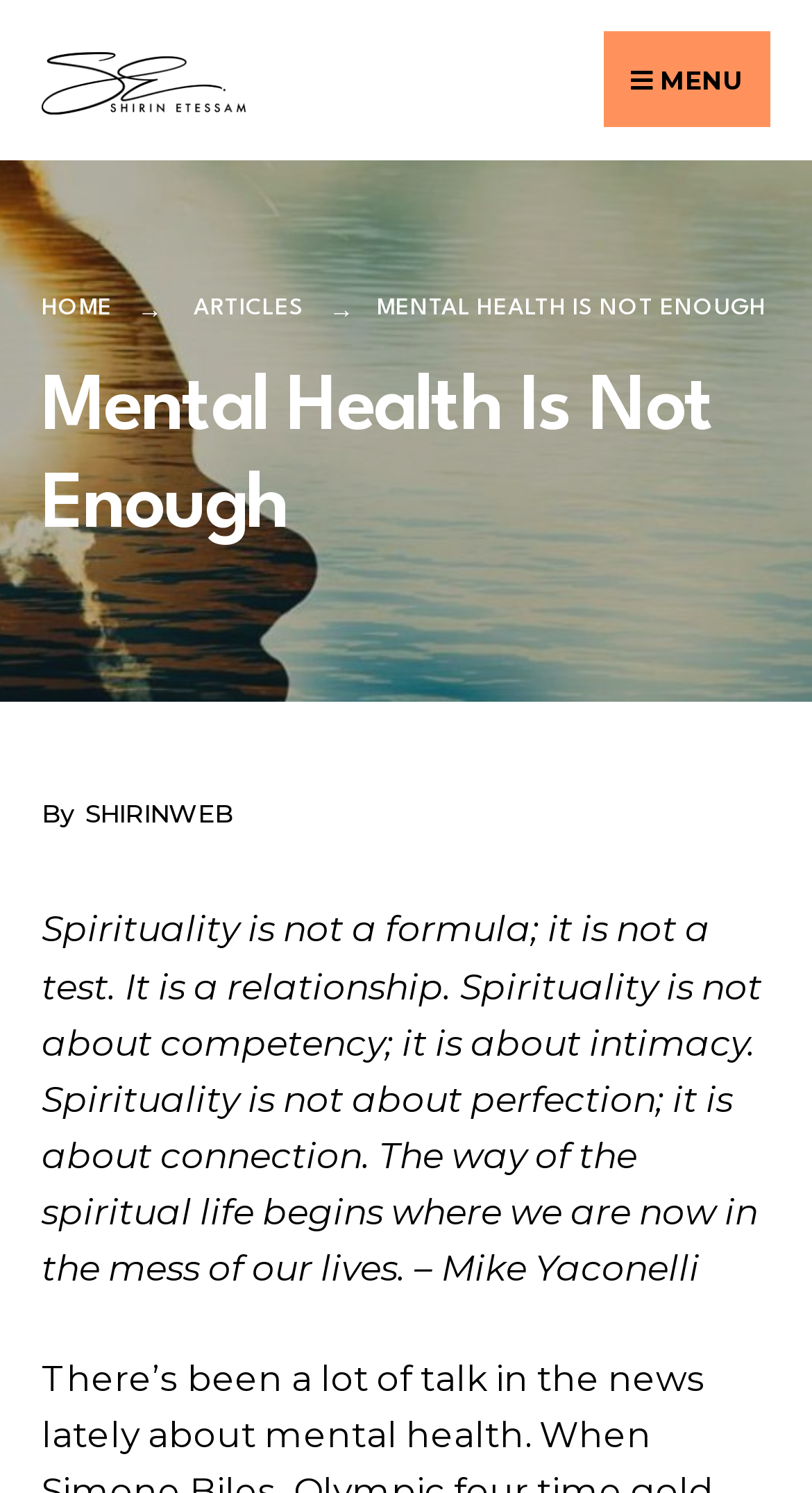Please provide the main heading of the webpage content.

Mental Health Is Not Enough